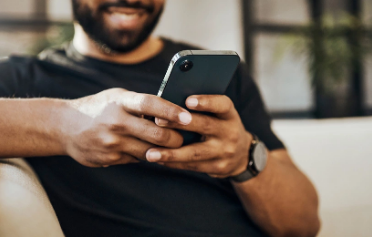What is the person engaged with?
Give a comprehensive and detailed explanation for the question.

The person in the image is focused on the device in their hands, suggesting engagement with content or communication on their smartphone.